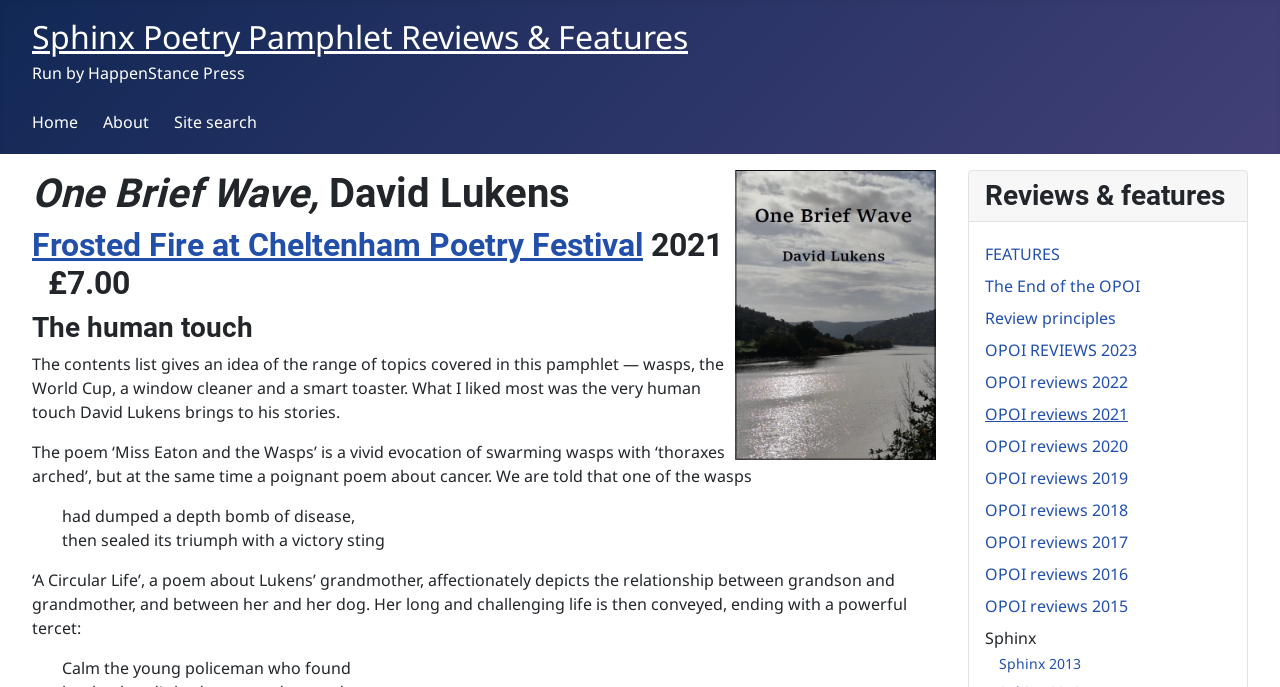Reply to the question with a brief word or phrase: What is the topic of the poem 'Miss Eaton and the Wasps'?

cancer